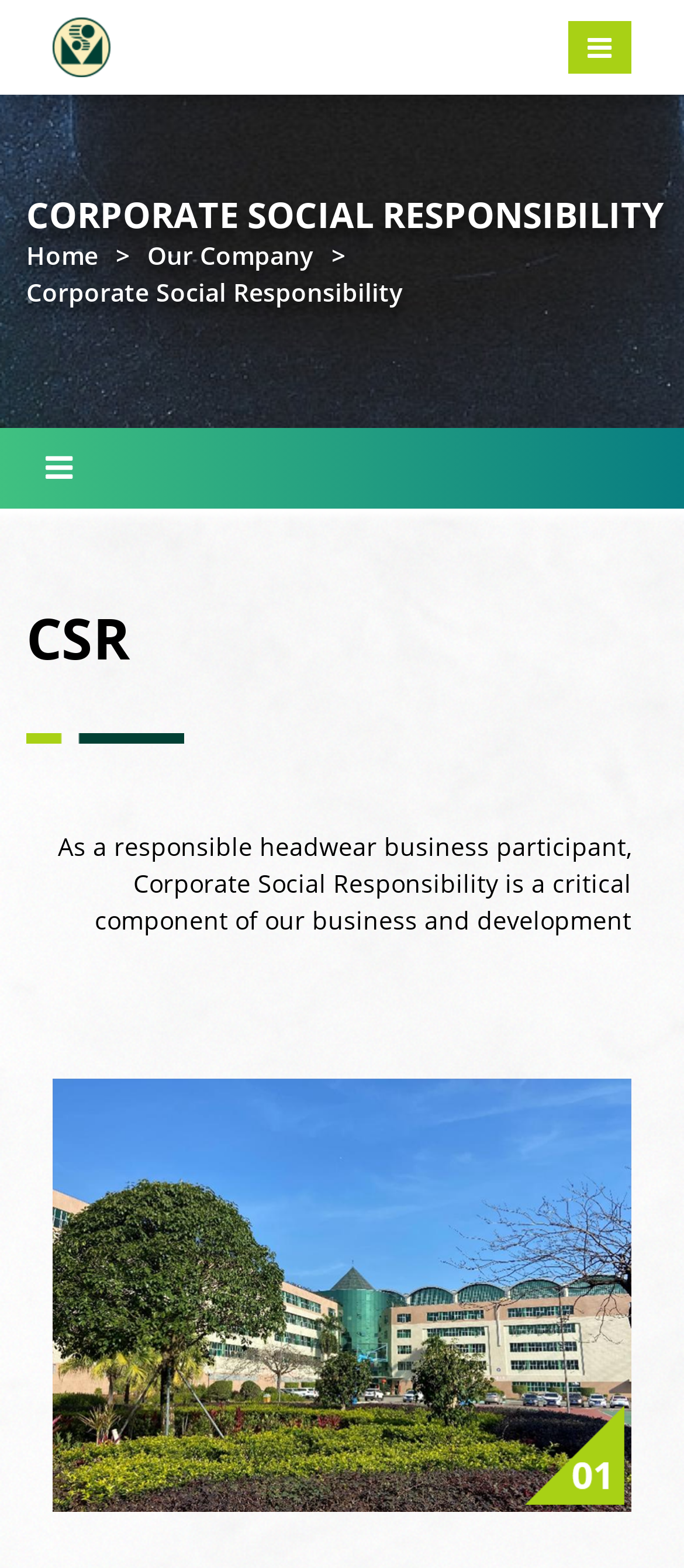Locate the bounding box for the described UI element: "Our Company". Ensure the coordinates are four float numbers between 0 and 1, formatted as [left, top, right, bottom].

[0.215, 0.151, 0.459, 0.174]